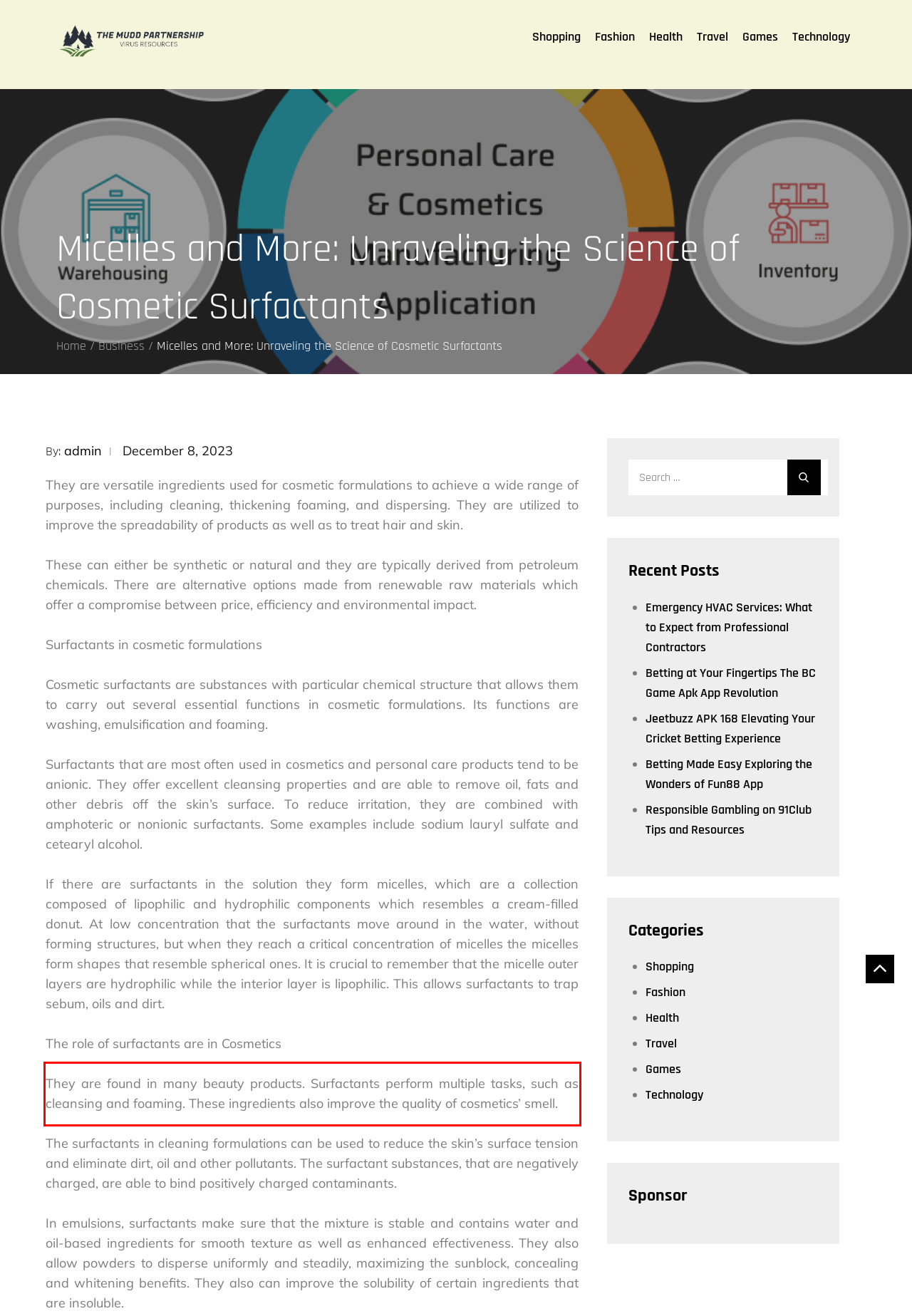Analyze the red bounding box in the provided webpage screenshot and generate the text content contained within.

They are found in many beauty products. Surfactants perform multiple tasks, such as cleansing and foaming. These ingredients also improve the quality of cosmetics’ smell.